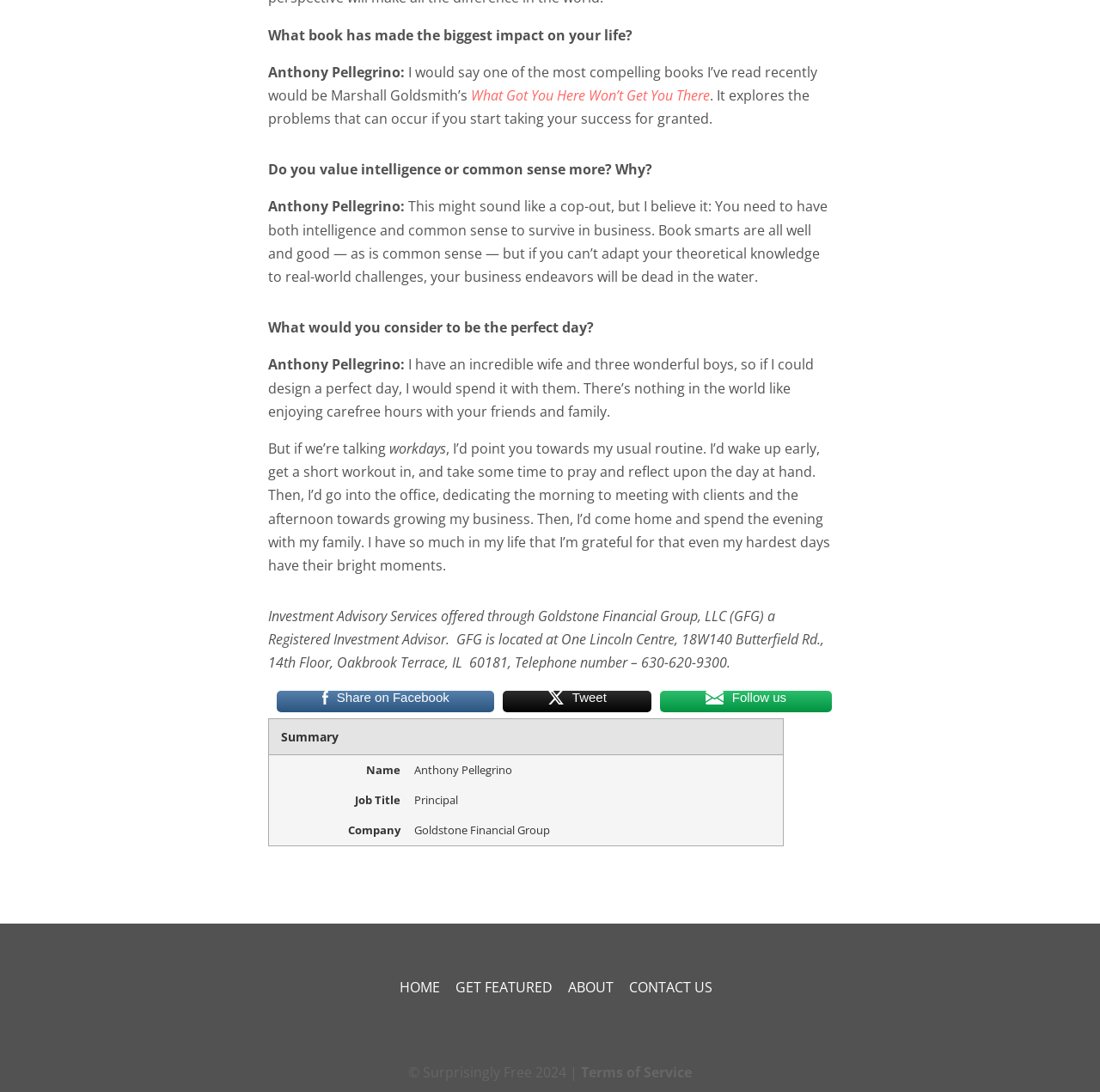Can you find the bounding box coordinates of the area I should click to execute the following instruction: "Click on the 'GET FEATURED' link"?

[0.414, 0.896, 0.502, 0.913]